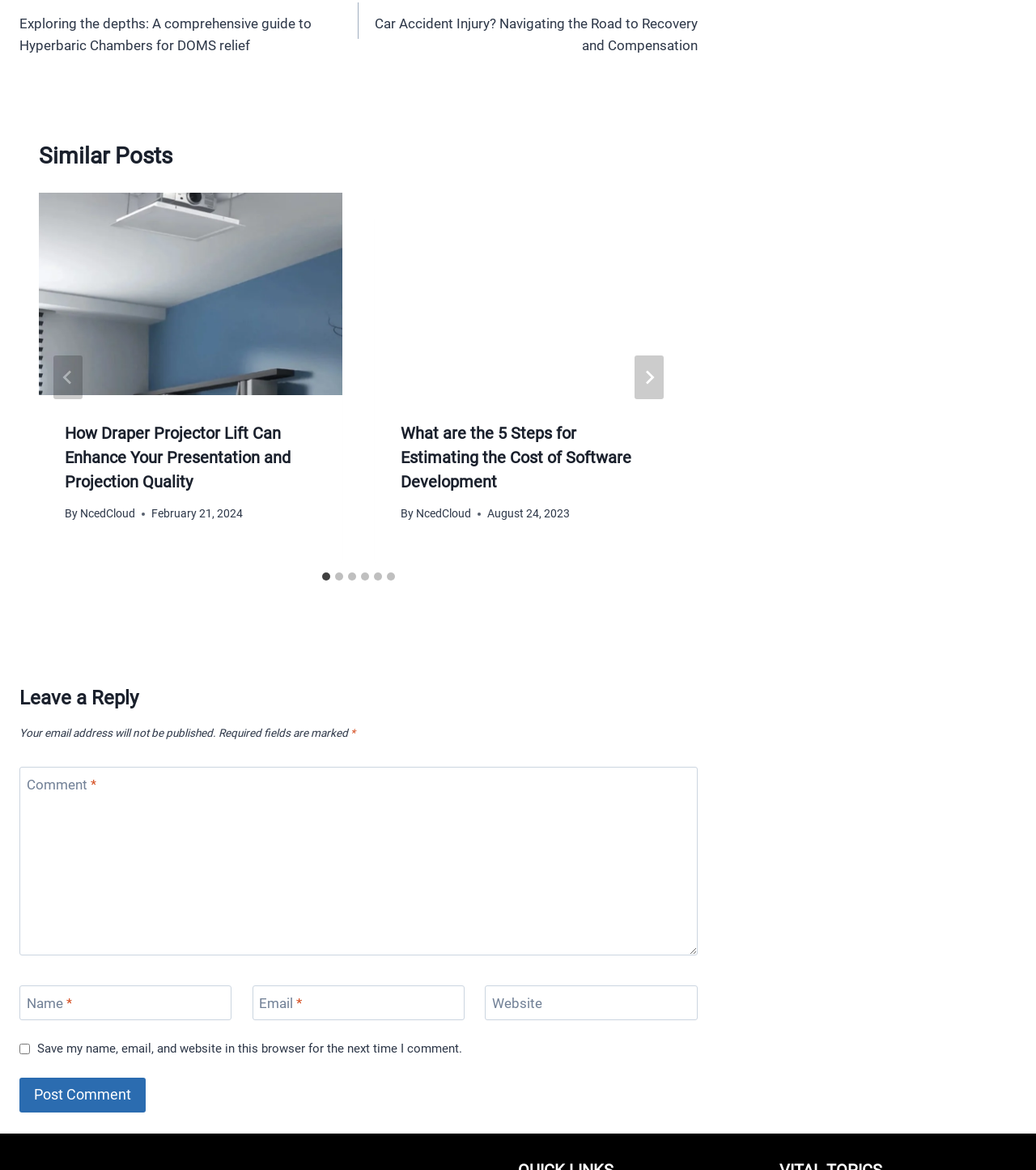Please identify the bounding box coordinates for the region that you need to click to follow this instruction: "Enter a comment in the 'Comment *' field".

[0.019, 0.655, 0.673, 0.816]